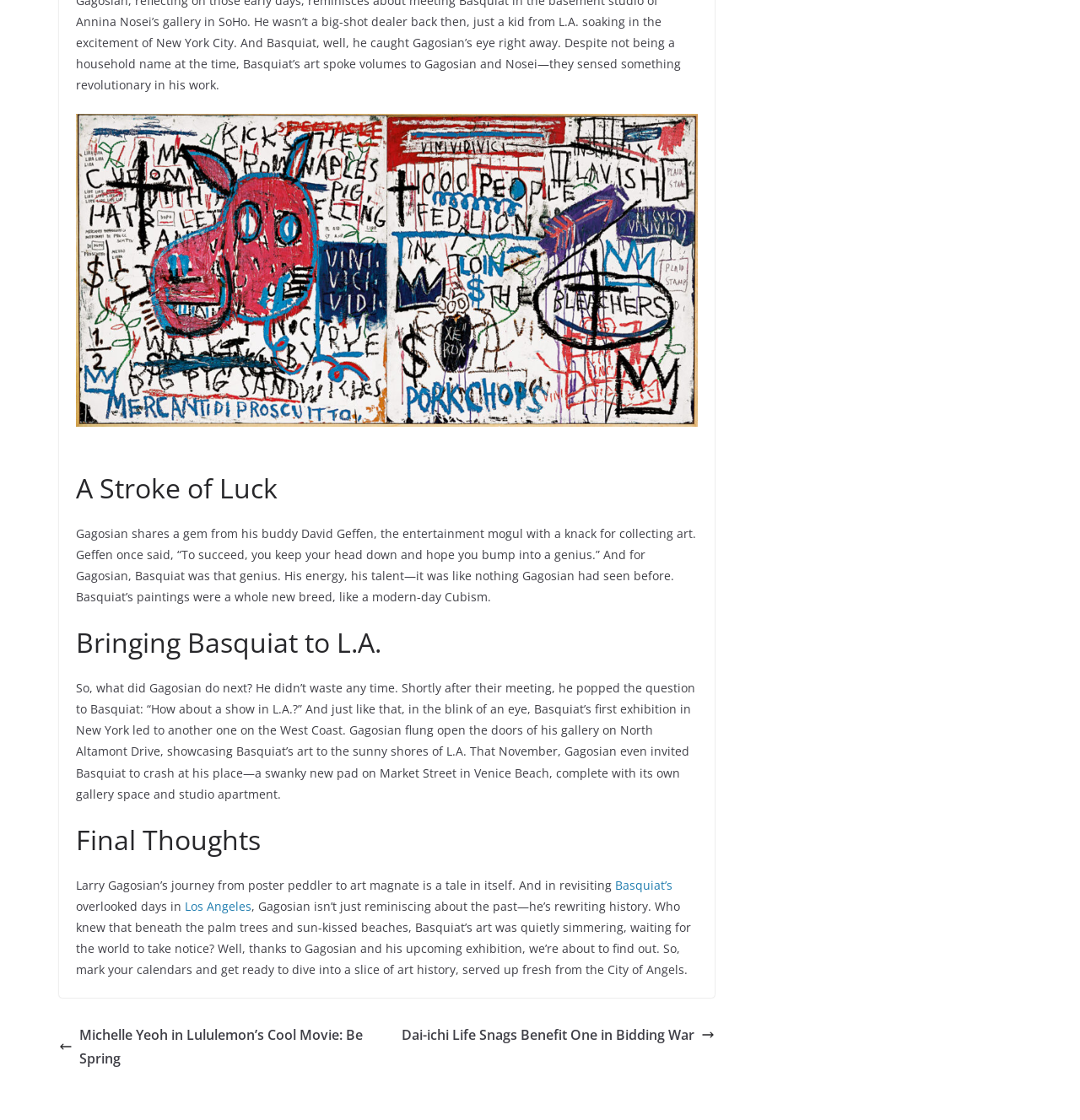What is the name of the artist whose exhibition is mentioned in the article?
Please provide a detailed and thorough answer to the question.

The article mentions Basquiat's paintings and his exhibition in L.A., indicating that he is the artist being referred to.